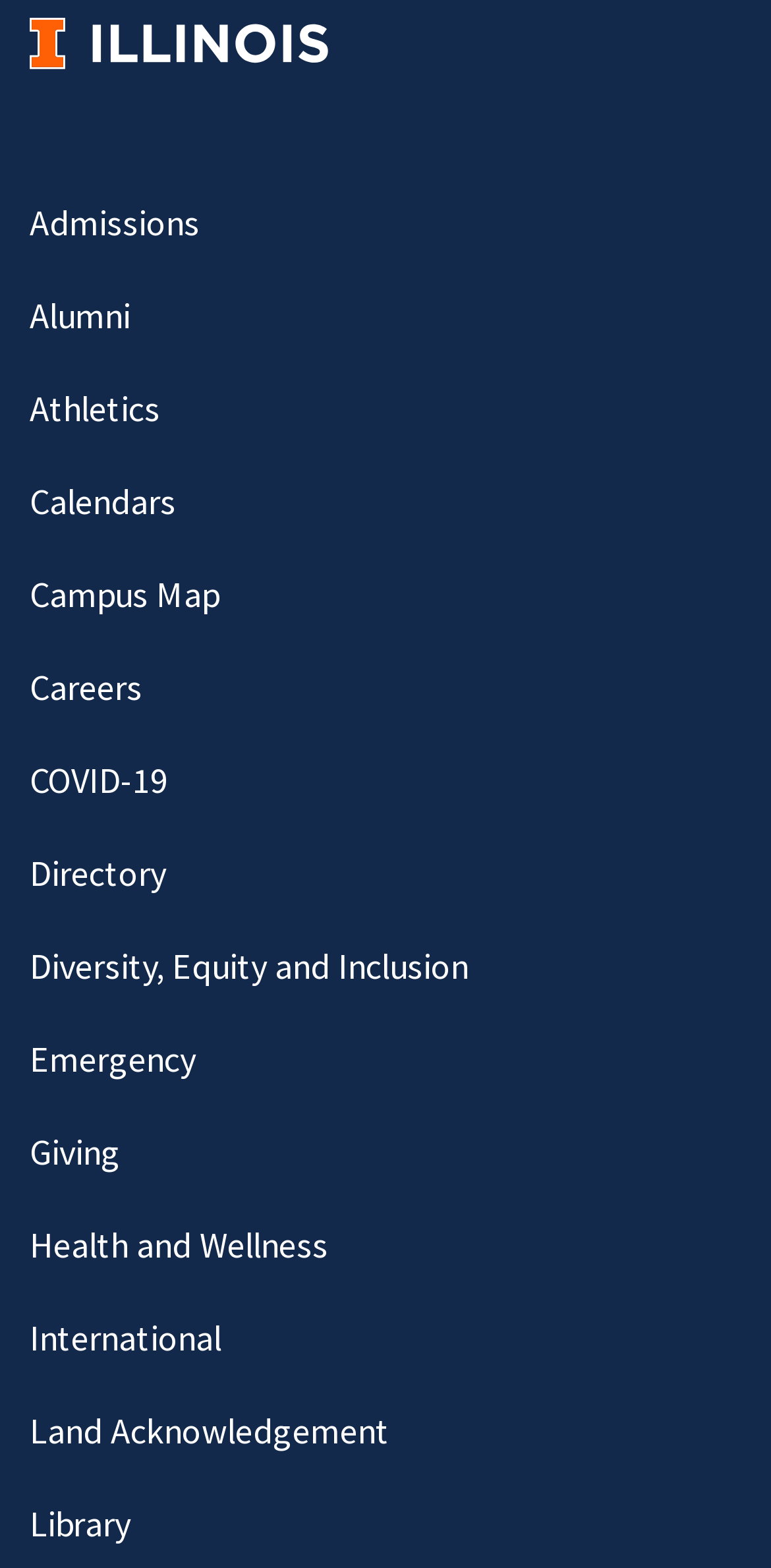Provide a brief response using a word or short phrase to this question:
What is the last category listed?

Library